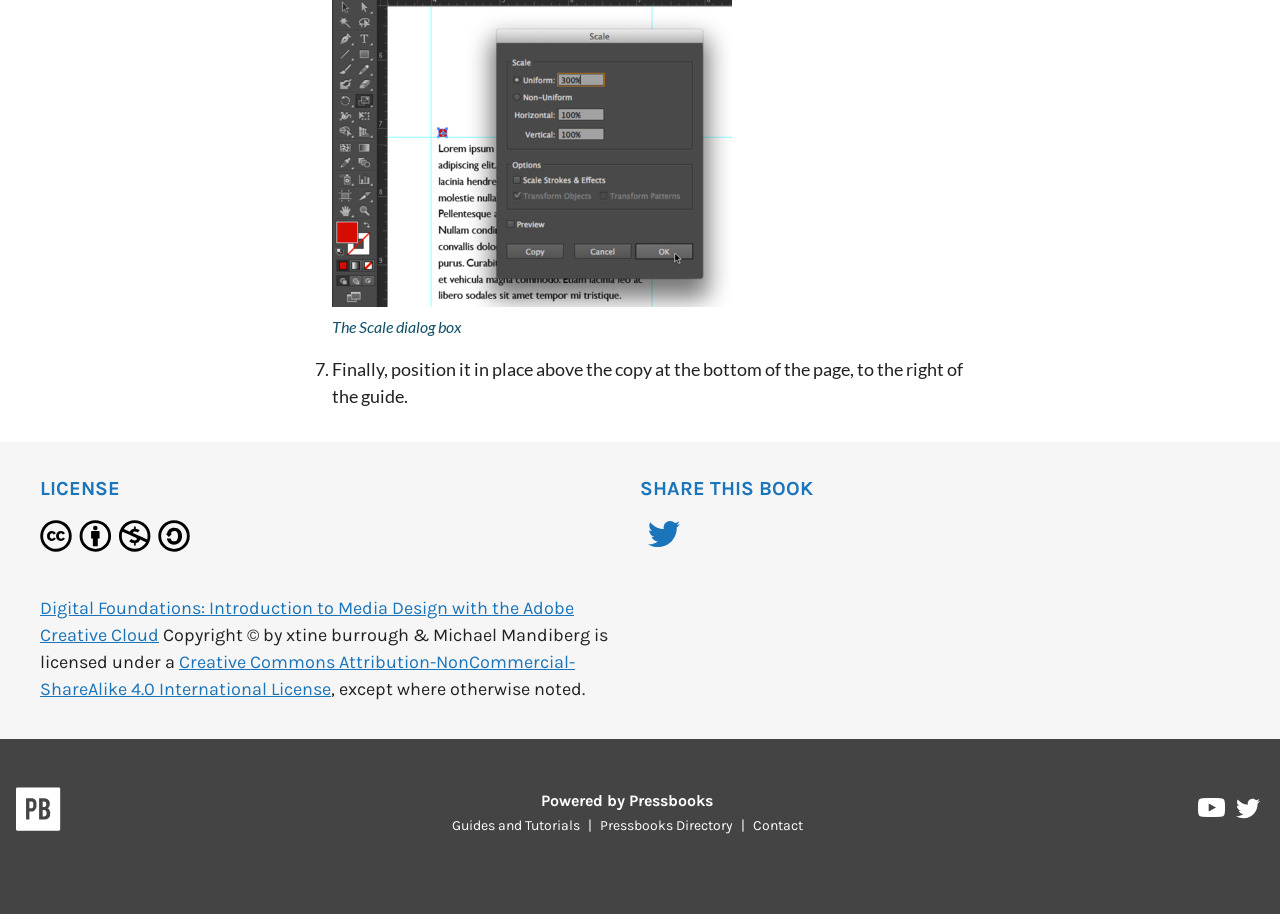Please locate the bounding box coordinates of the element's region that needs to be clicked to follow the instruction: "Read about becoming an experienced agent". The bounding box coordinates should be provided as four float numbers between 0 and 1, i.e., [left, top, right, bottom].

None